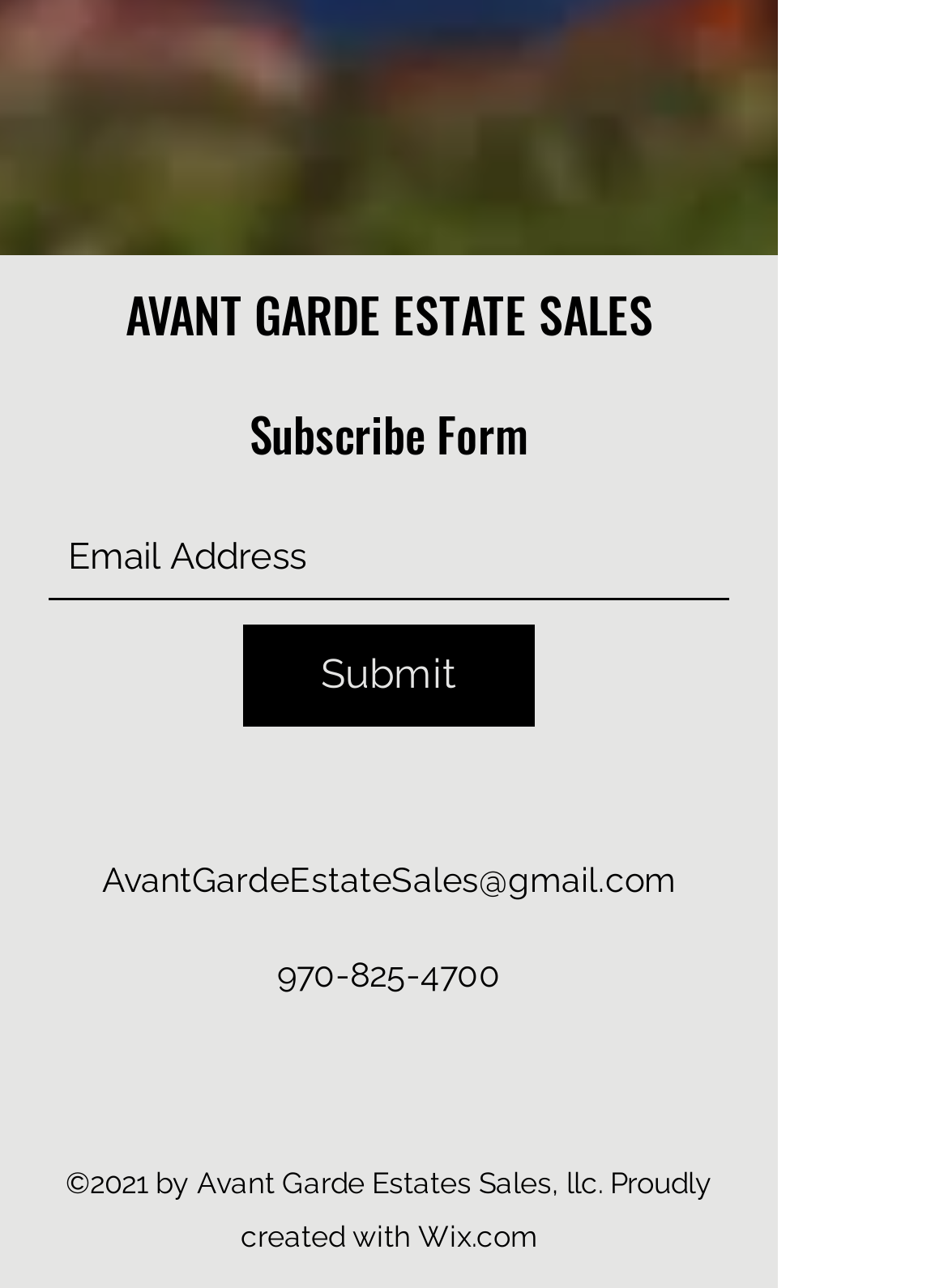Identify the bounding box of the UI element described as follows: "970-825-4700". Provide the coordinates as four float numbers in the range of 0 to 1 [left, top, right, bottom].

[0.292, 0.741, 0.528, 0.771]